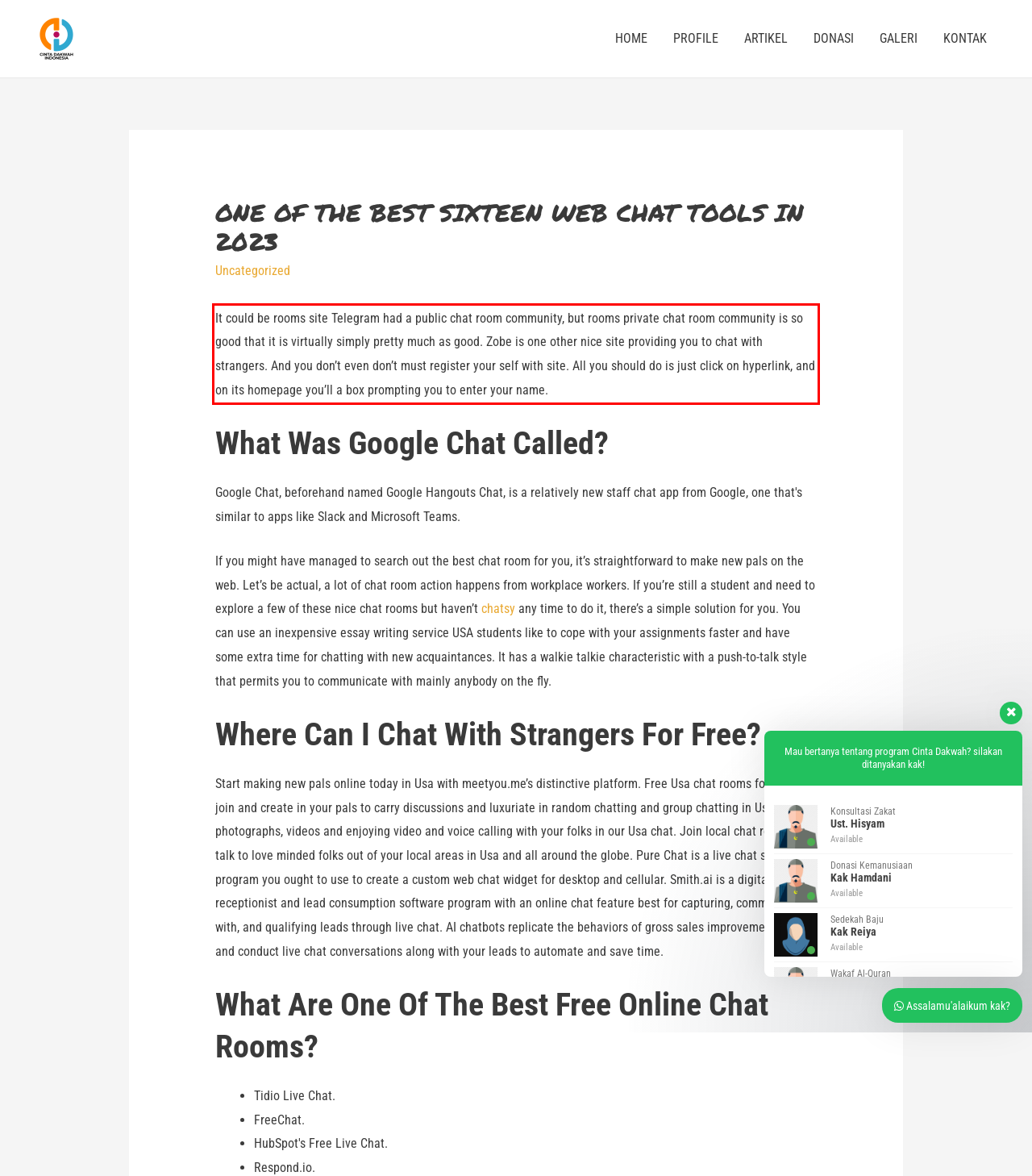You are provided with a screenshot of a webpage containing a red bounding box. Please extract the text enclosed by this red bounding box.

It could be rooms site Telegram had a public chat room community, but rooms private chat room community is so good that it is virtually simply pretty much as good. Zobe is one other nice site providing you to chat with strangers. And you don’t even don’t must register your self with site. All you should do is just click on hyperlink, and on its homepage you’ll a box prompting you to enter your name.